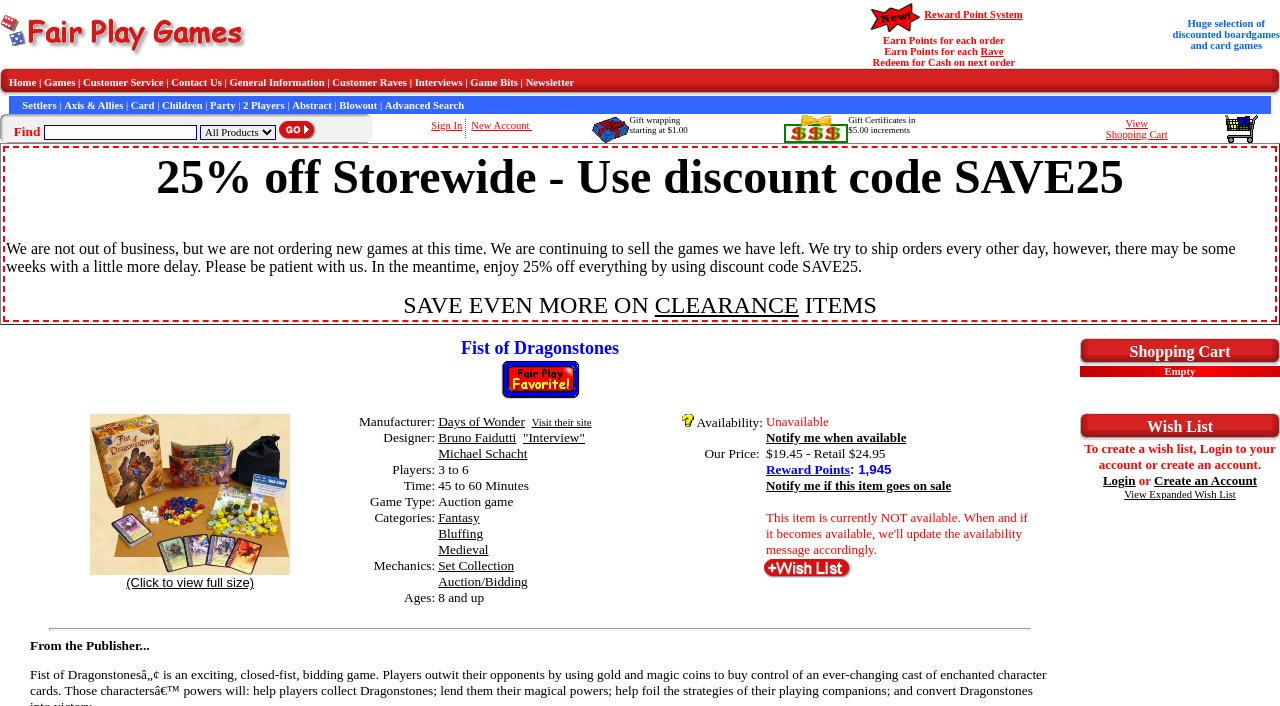Carefully examine the image and provide an in-depth answer to the question: What is the purpose of the 'Reward Point System'?

The 'Reward Point System' is mentioned in the webpage, and it is described as a way to earn points for each order, which can be redeemed for cash on the next order.